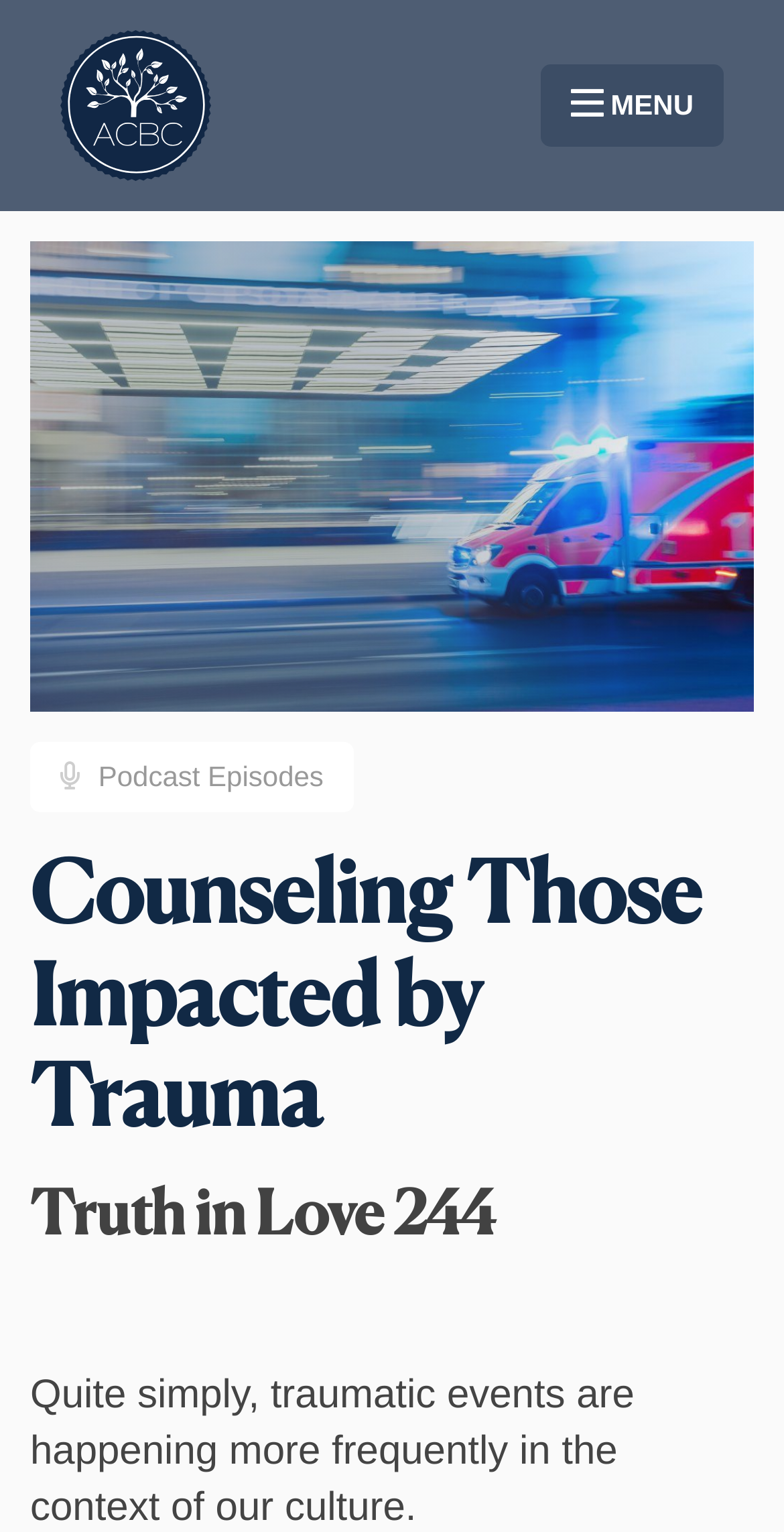What is the topic of the webpage?
Answer the question with a single word or phrase by looking at the picture.

Trauma